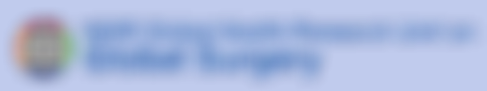Describe all the elements in the image with great detail.

The image features the logo of the Global Surgery Initiative, which represents a collaborative effort aimed at addressing the critical issues in surgical care worldwide. The logo is set against a soft blue background, emphasizing the initiative's focus on global health research related to surgery. It symbolizes a commitment to improving access to surgical services and enhancing the quality of care in underserved regions. The text within the image underscores the mission of fostering advancements in surgical practice on a global scale. This visual element is part of a larger layout that promotes global health awareness and encourages engagement in the field of surgical research and practice.